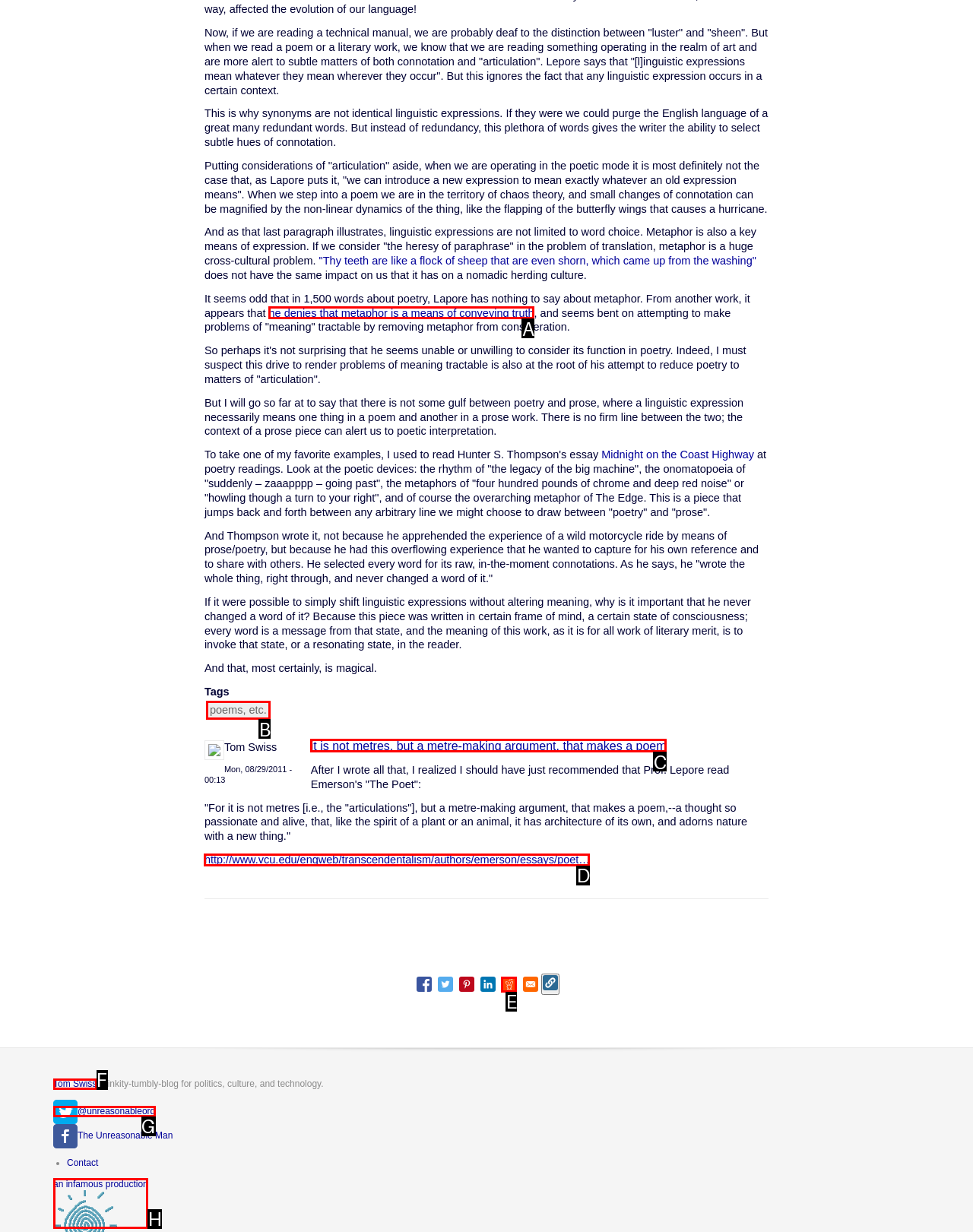Pick the right letter to click to achieve the task: Click the link to read 'poems, etc.'
Answer with the letter of the correct option directly.

B